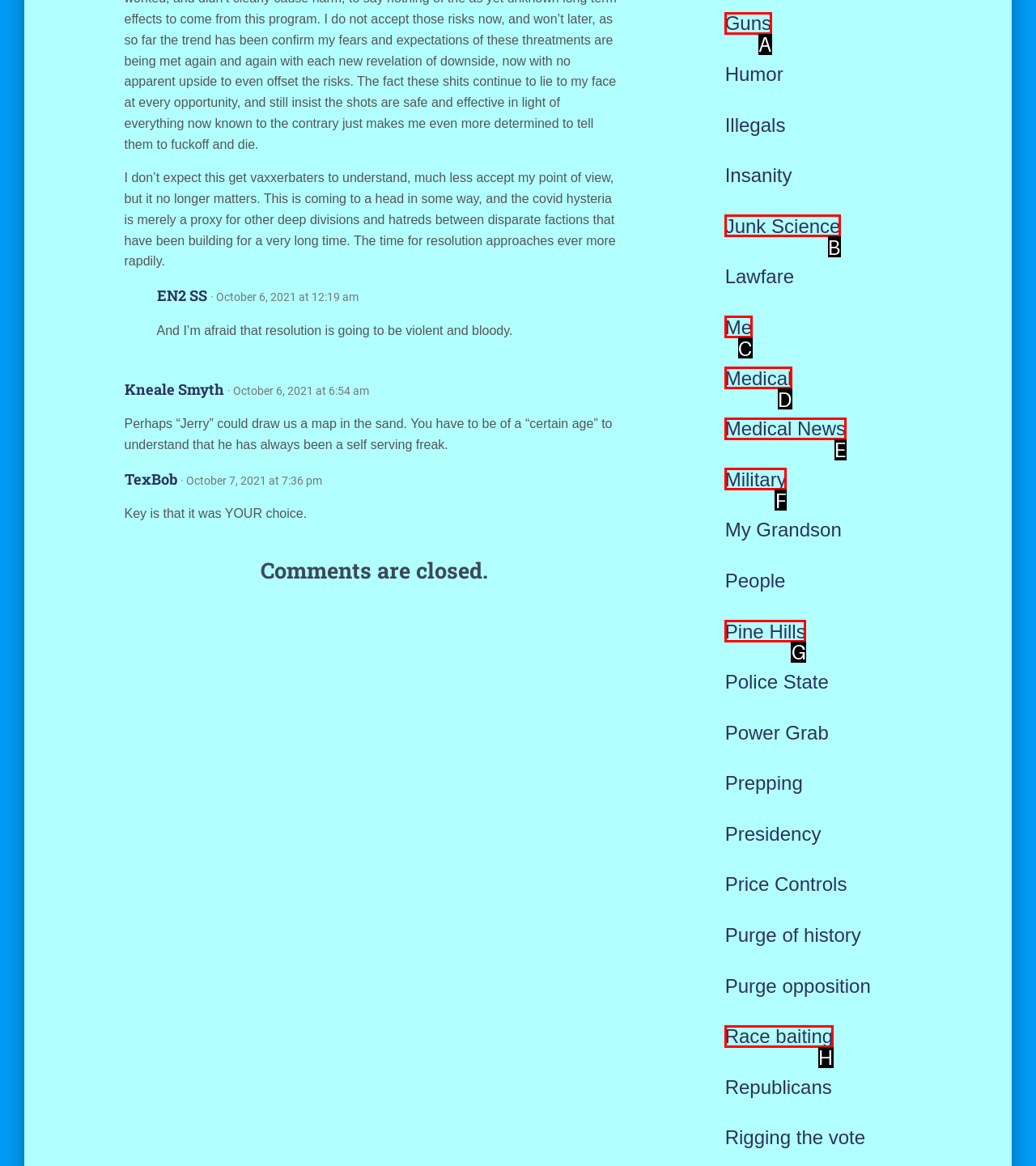Using the description: parent_node: +45 7060 6100 aria-label="Phone", find the HTML element that matches it. Answer with the letter of the chosen option.

None